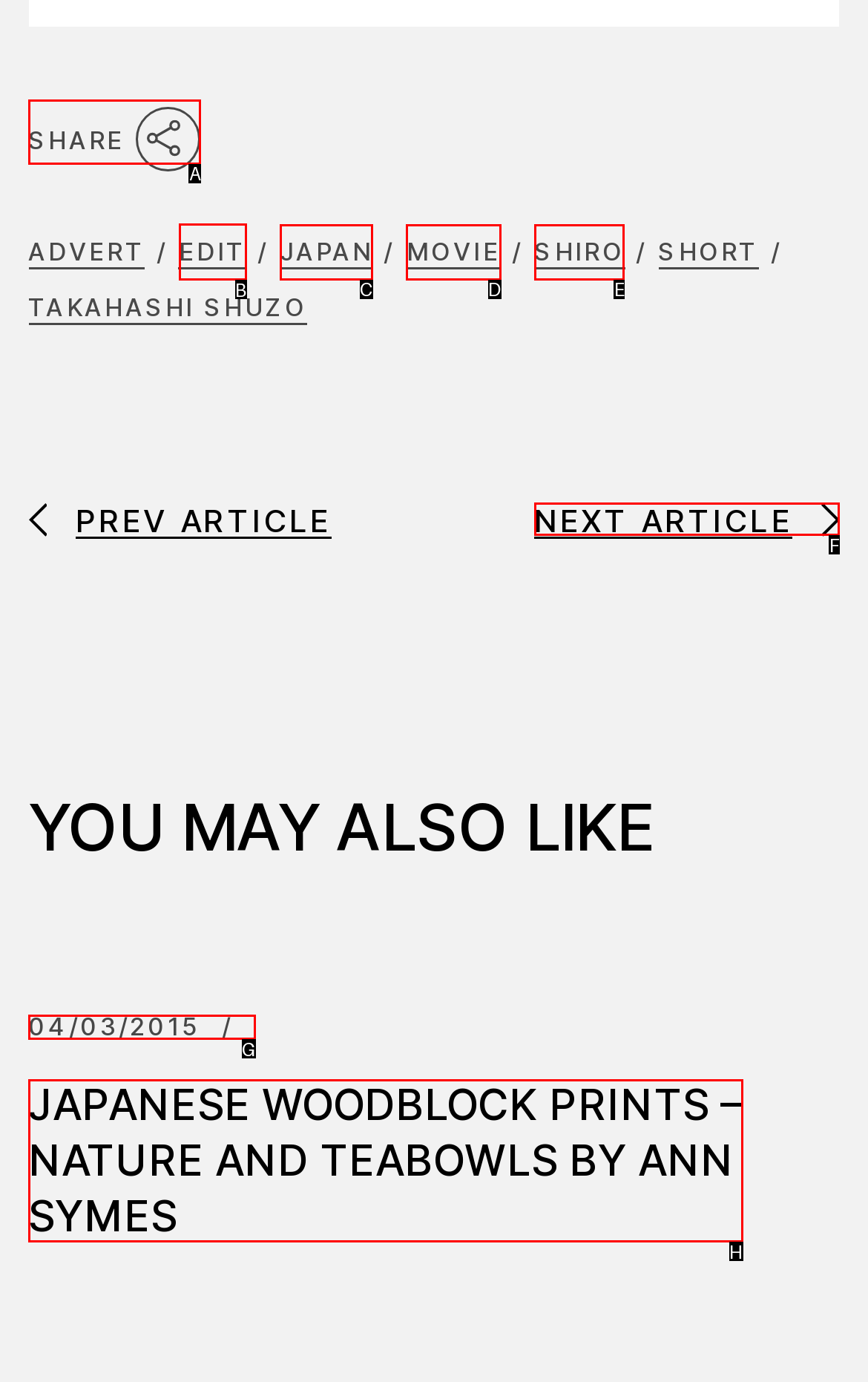Indicate the HTML element that should be clicked to perform the task: Edit the content Reply with the letter corresponding to the chosen option.

B